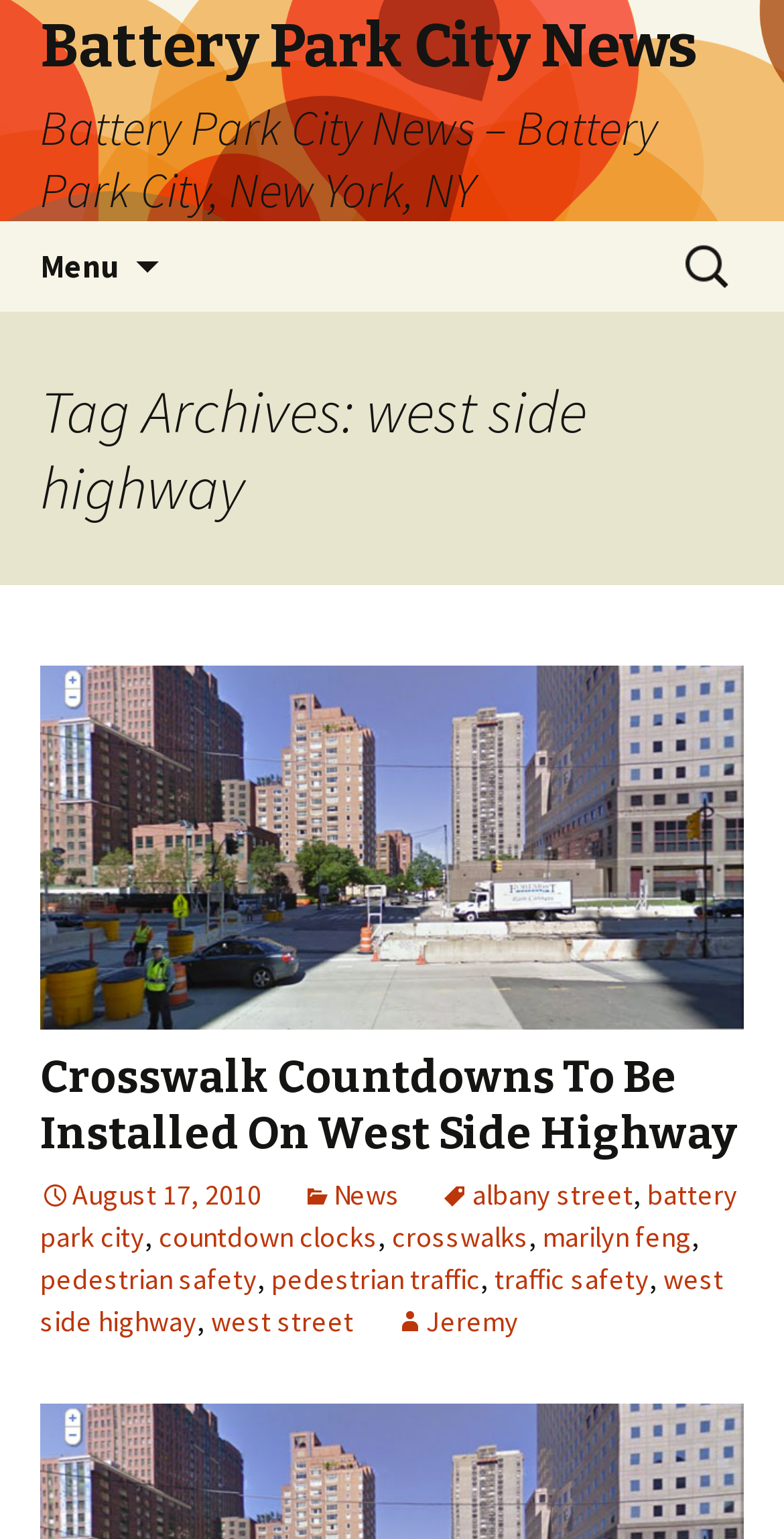What is the date of the article?
Respond with a short answer, either a single word or a phrase, based on the image.

August 17, 2010